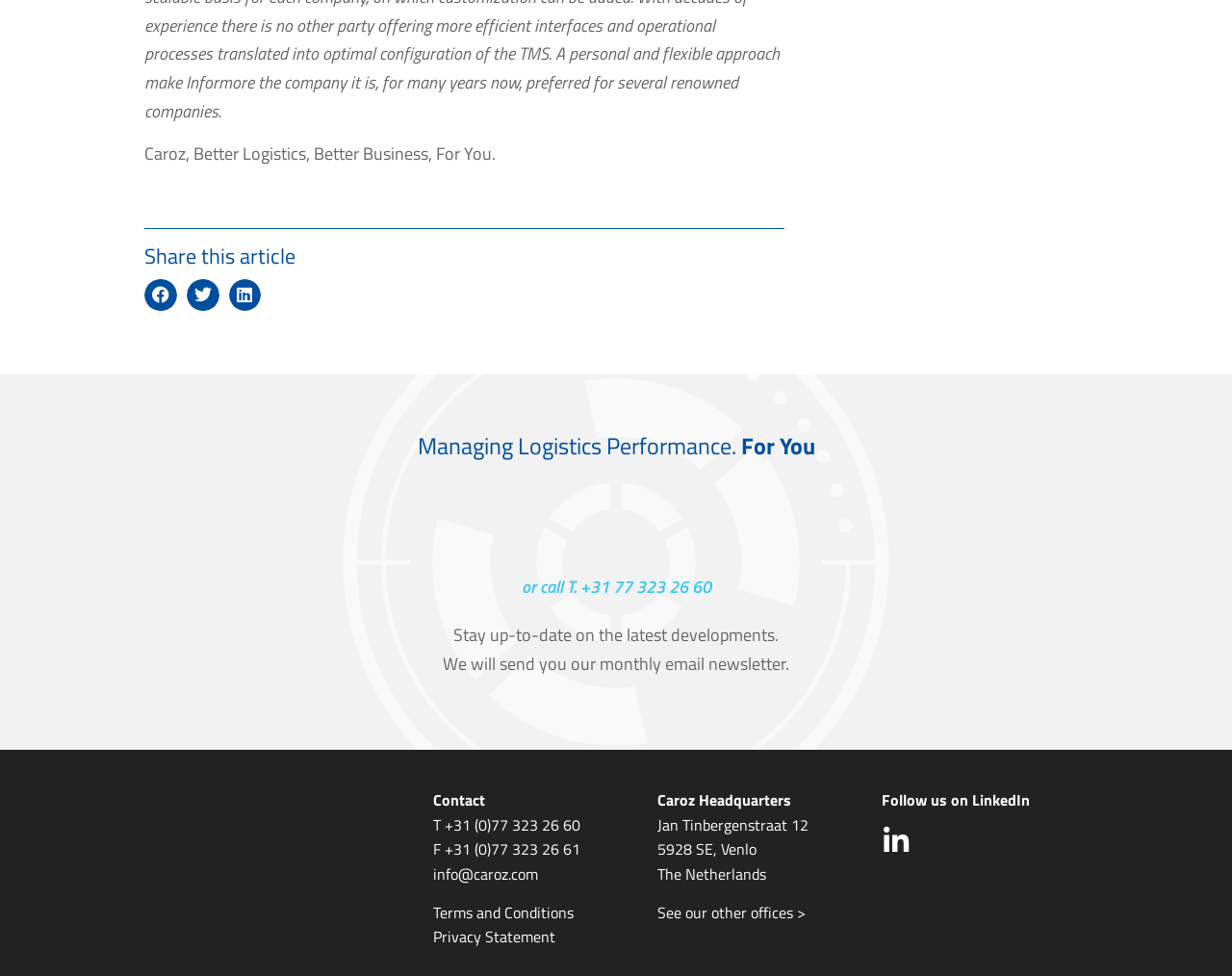What is the purpose of the 'Send a message' link?
Respond with a short answer, either a single word or a phrase, based on the image.

To send a message